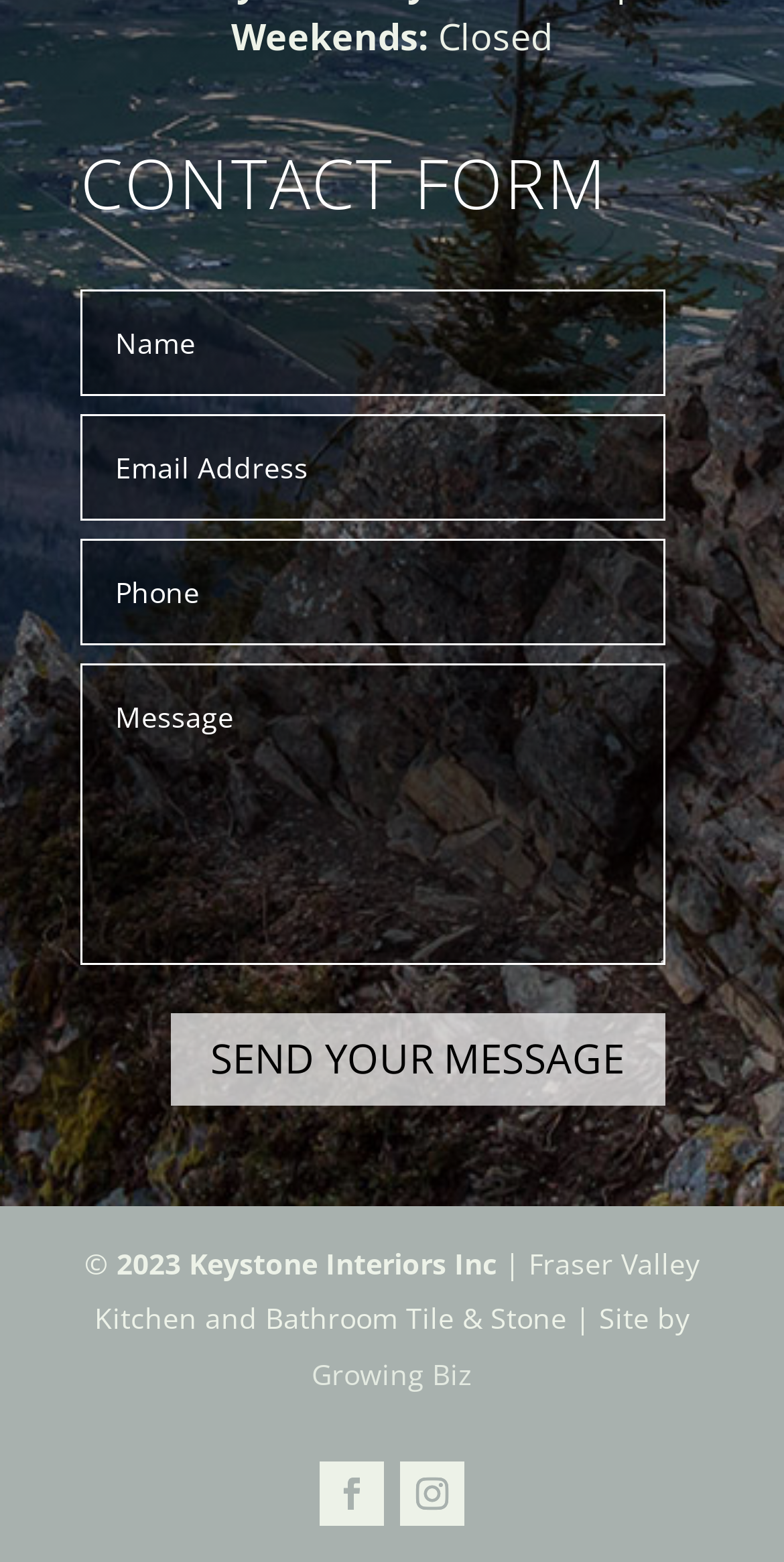Identify the coordinates of the bounding box for the element that must be clicked to accomplish the instruction: "Click the SEND YOUR MESSAGE button".

[0.217, 0.649, 0.847, 0.708]